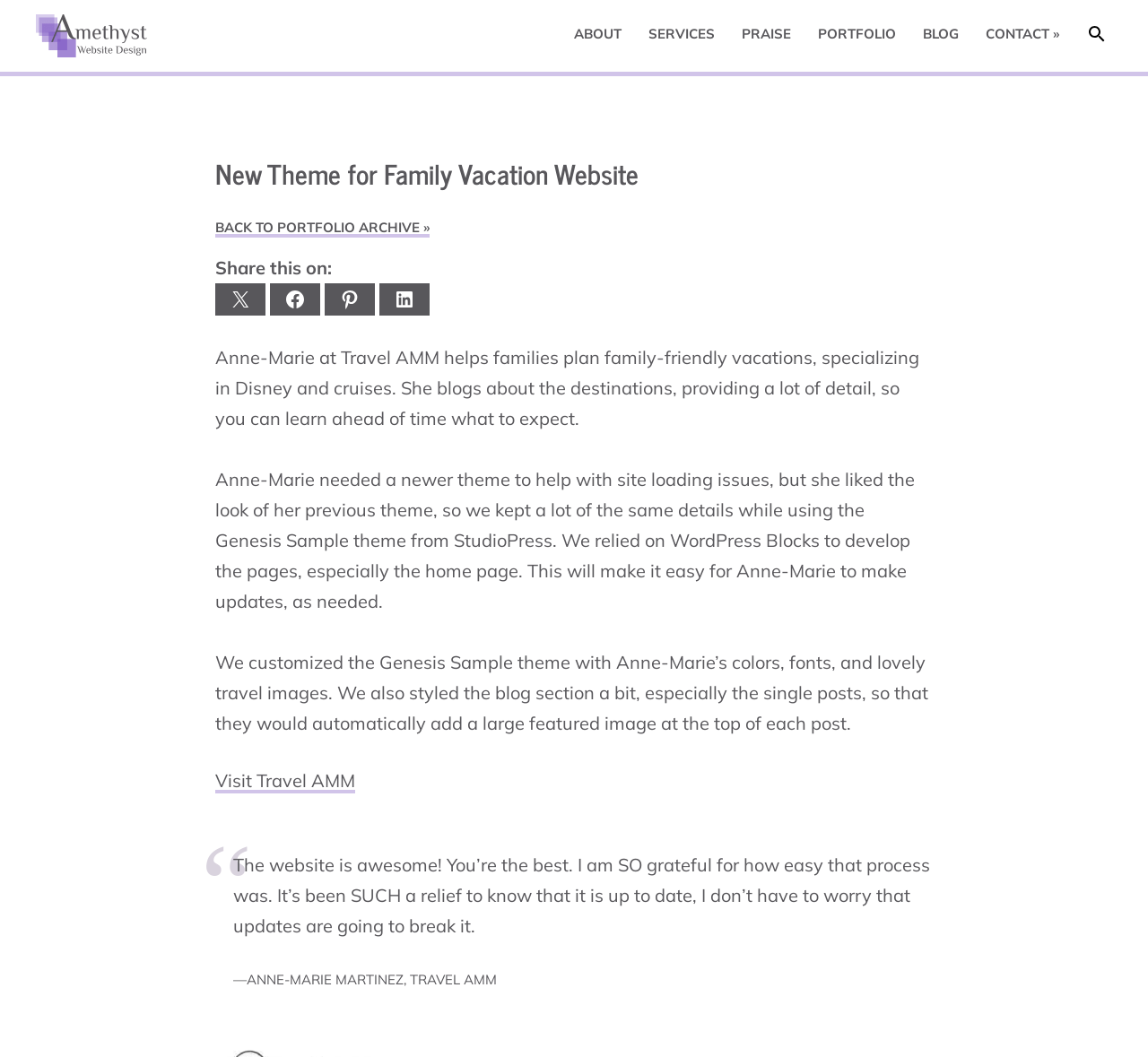What is the sentiment expressed in the testimonial?
Refer to the screenshot and answer in one word or phrase.

Gratitude